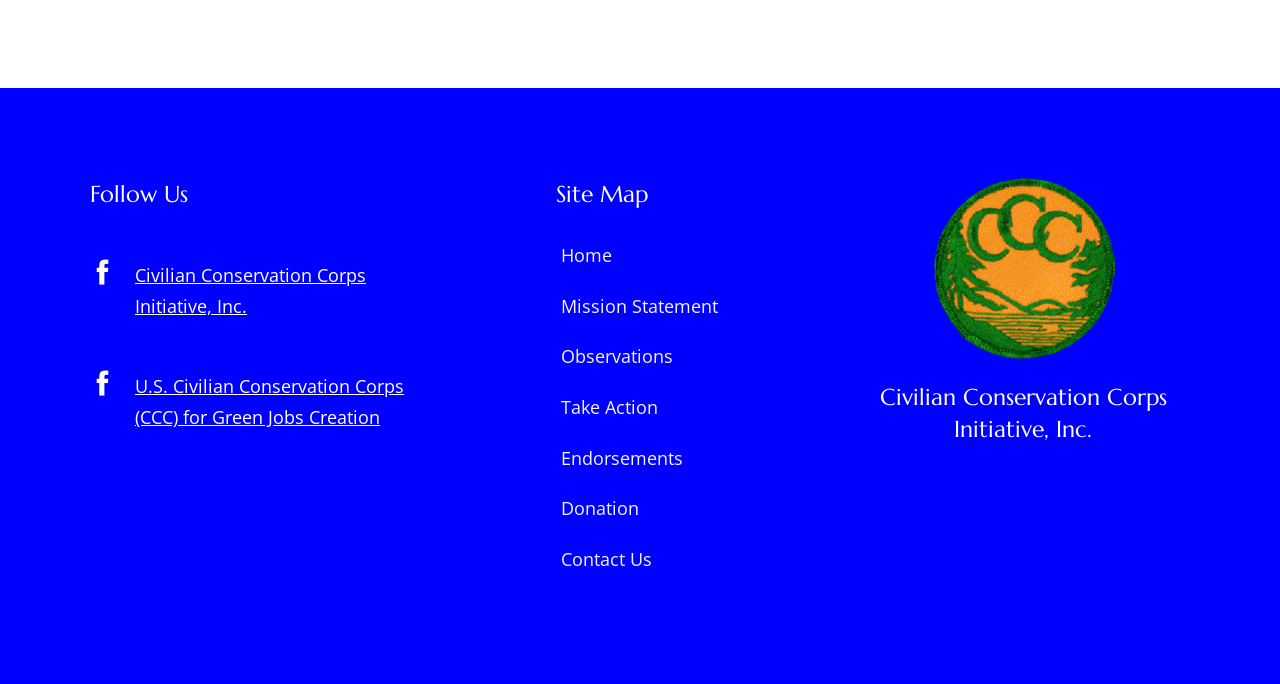Use a single word or phrase to answer the question:
What is the name of the initiative mentioned in the webpage?

U.S. Civilian Conservation Corps (CCC) for Green Jobs Creation